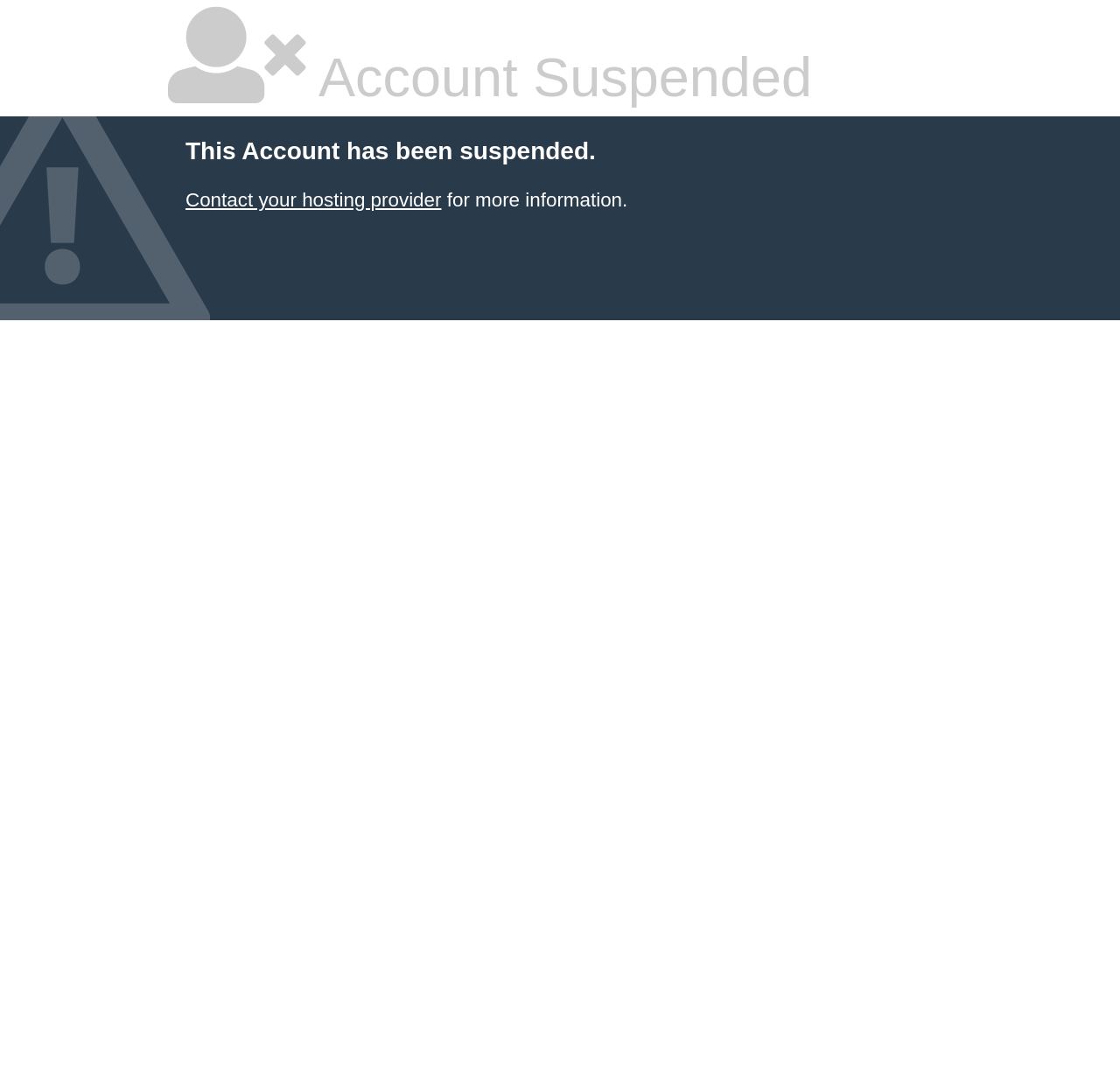Highlight the bounding box of the UI element that corresponds to this description: "Contact your hosting provider".

[0.166, 0.174, 0.394, 0.195]